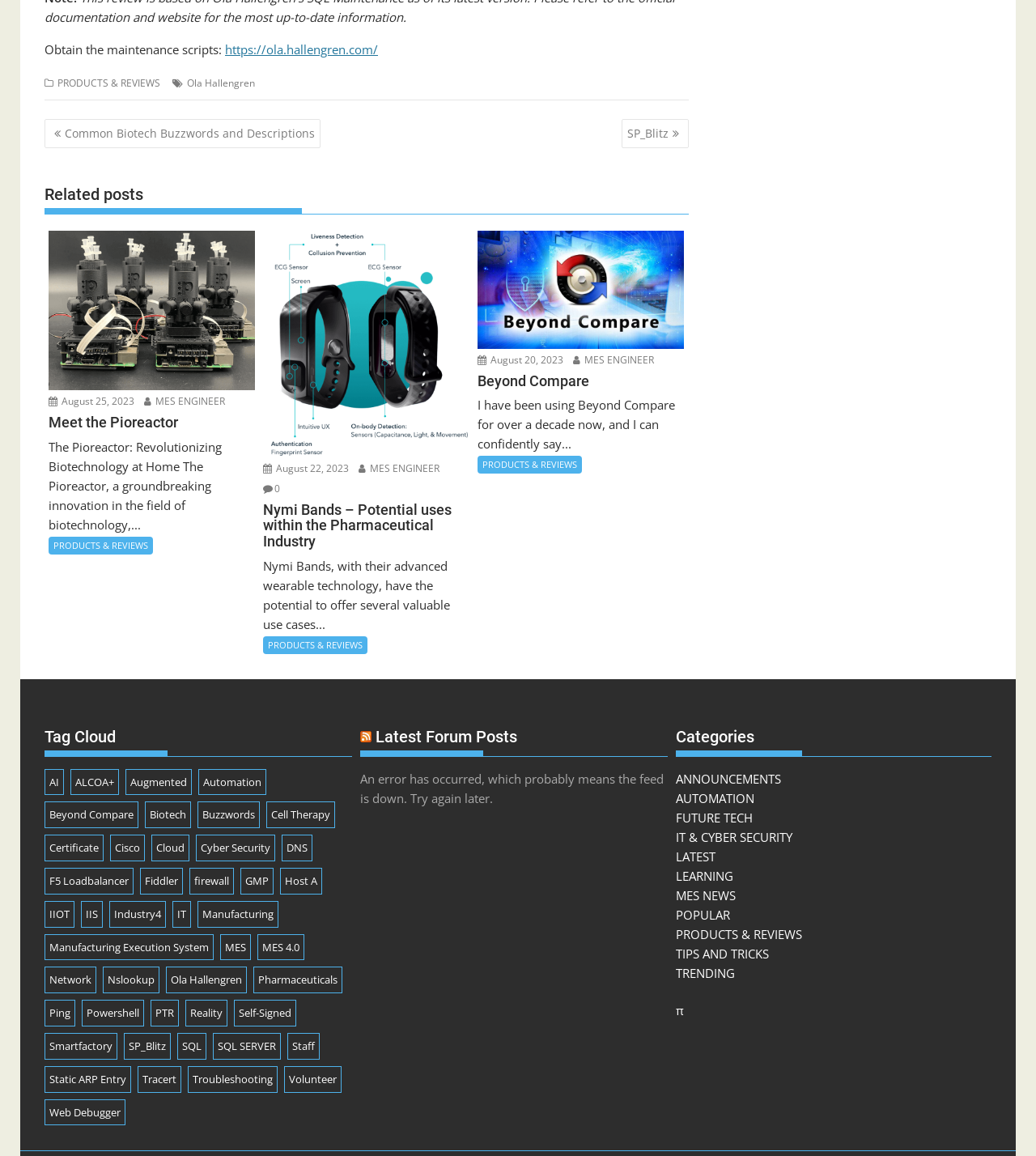Can you give a comprehensive explanation to the question given the content of the image?
What is the date of the third related post?

I found the answer by looking at the date associated with the third related post, which is 'August 20, 2023'.